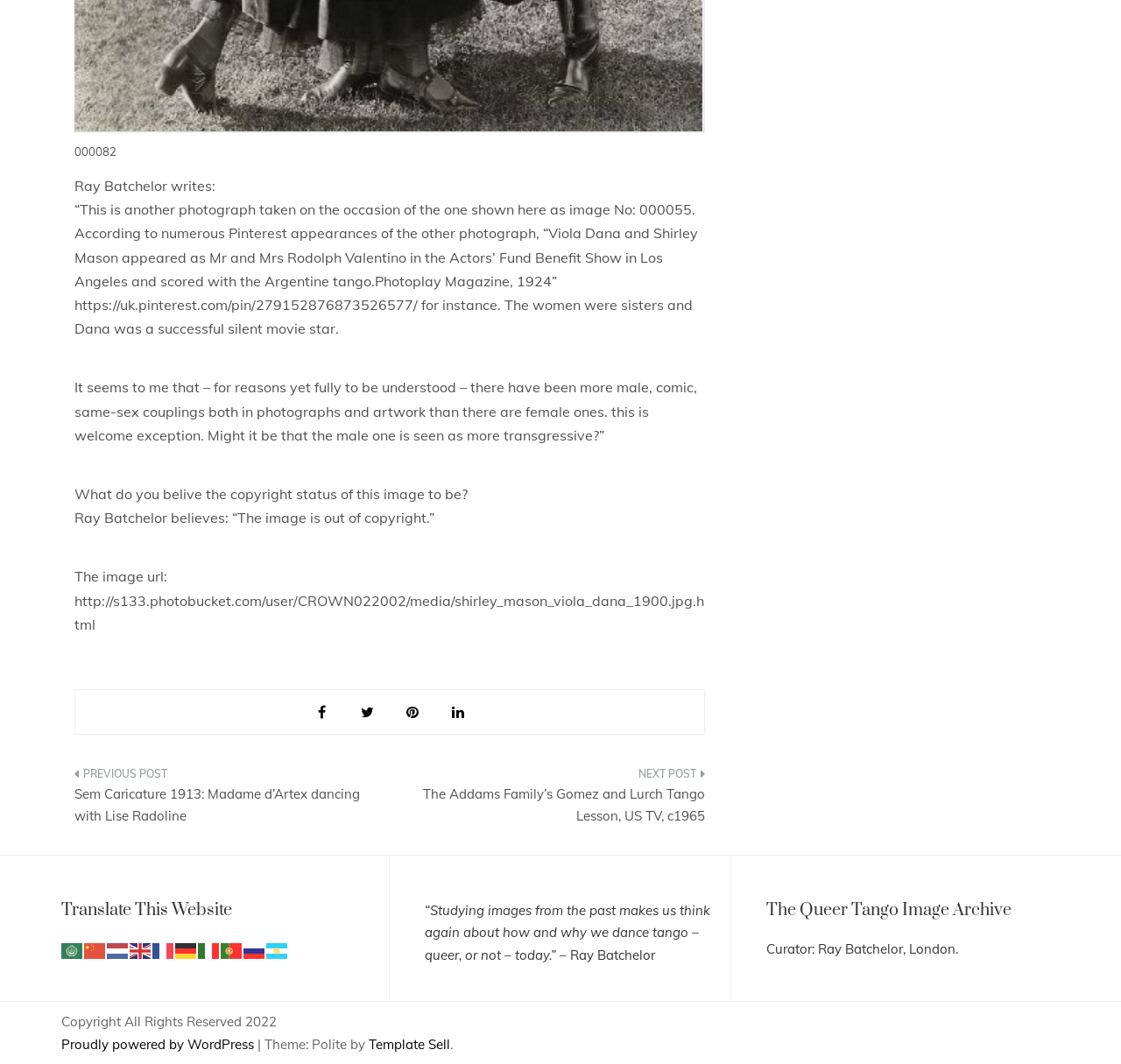Locate the bounding box coordinates of the item that should be clicked to fulfill the instruction: "Translate this website to Arabic".

[0.055, 0.884, 0.075, 0.9]